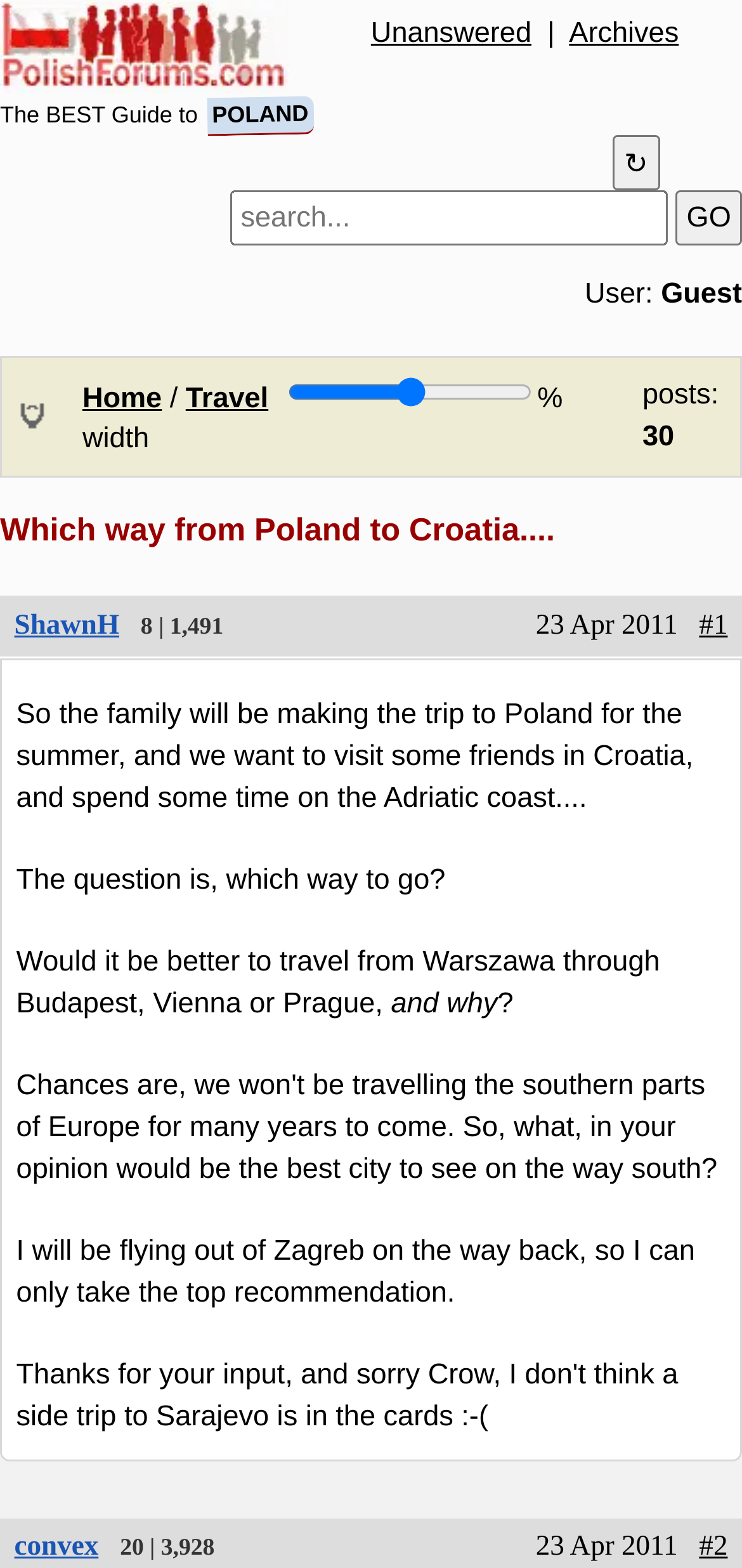Please determine the bounding box coordinates of the element to click in order to execute the following instruction: "Search for a topic". The coordinates should be four float numbers between 0 and 1, specified as [left, top, right, bottom].

[0.31, 0.122, 0.9, 0.156]